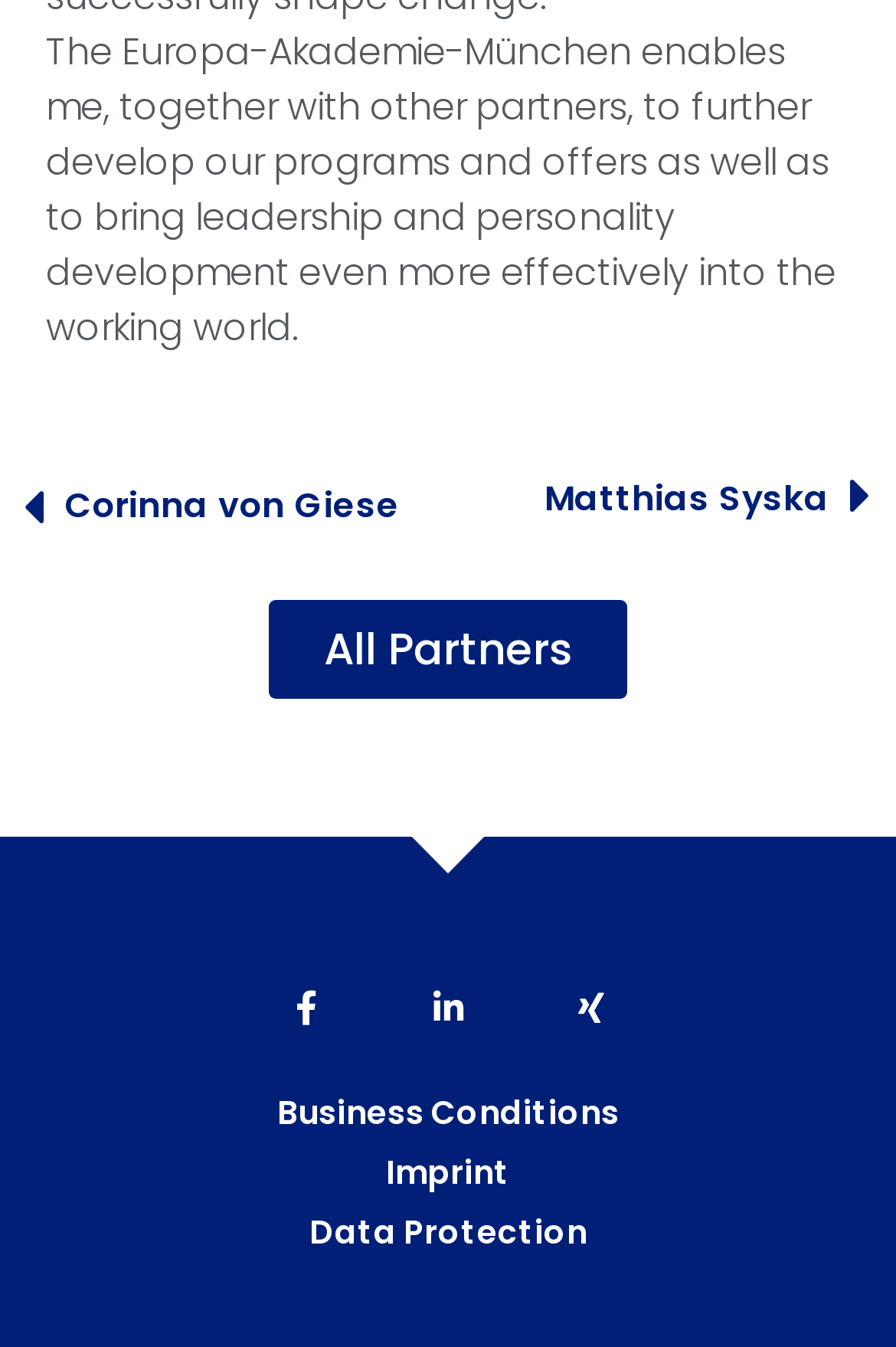Kindly determine the bounding box coordinates of the area that needs to be clicked to fulfill this instruction: "view all partners".

[0.3, 0.445, 0.7, 0.518]